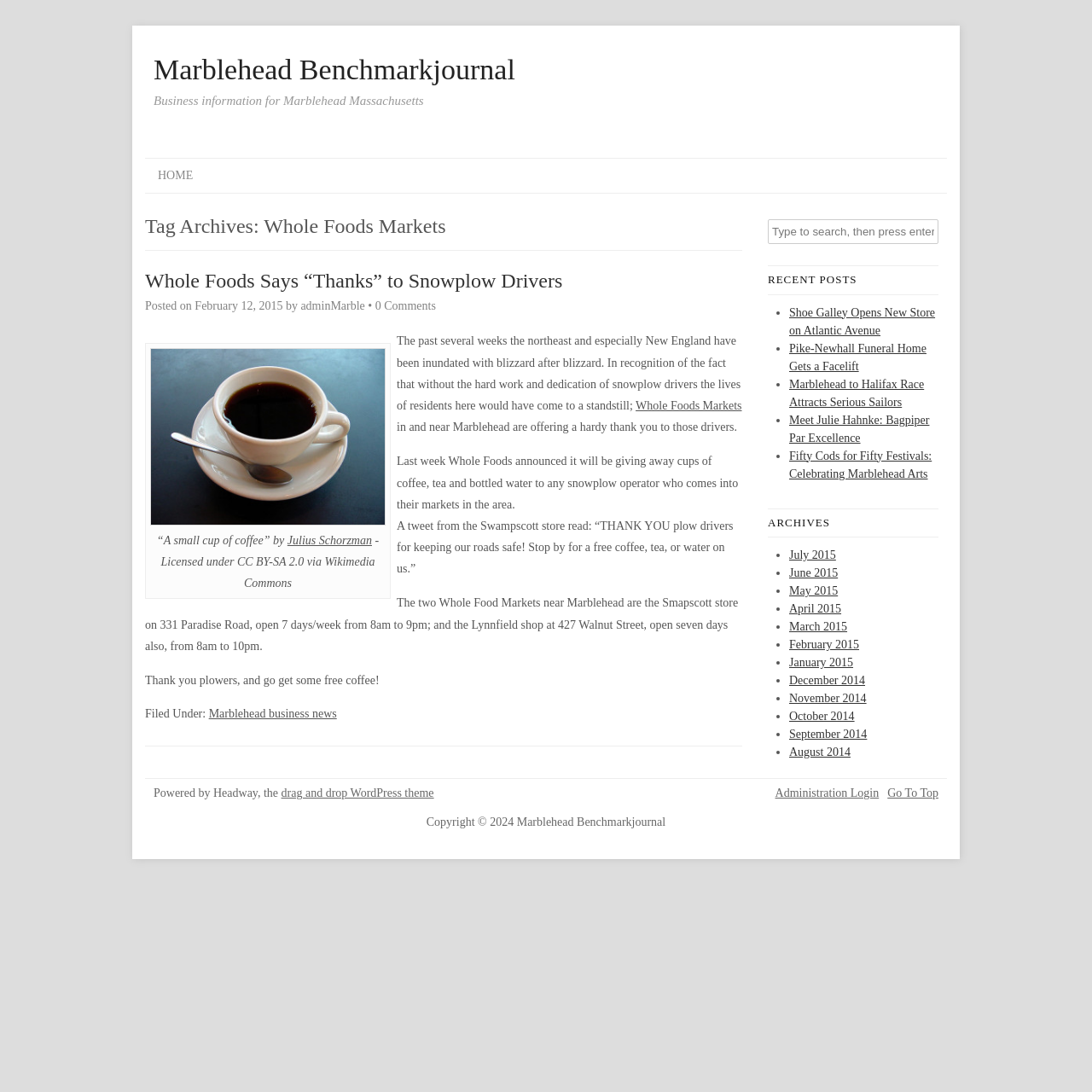Using the provided element description, identify the bounding box coordinates as (top-left x, top-left y, bottom-right x, bottom-right y). Ensure all values are between 0 and 1. Description: drag and drop WordPress theme

[0.257, 0.72, 0.397, 0.732]